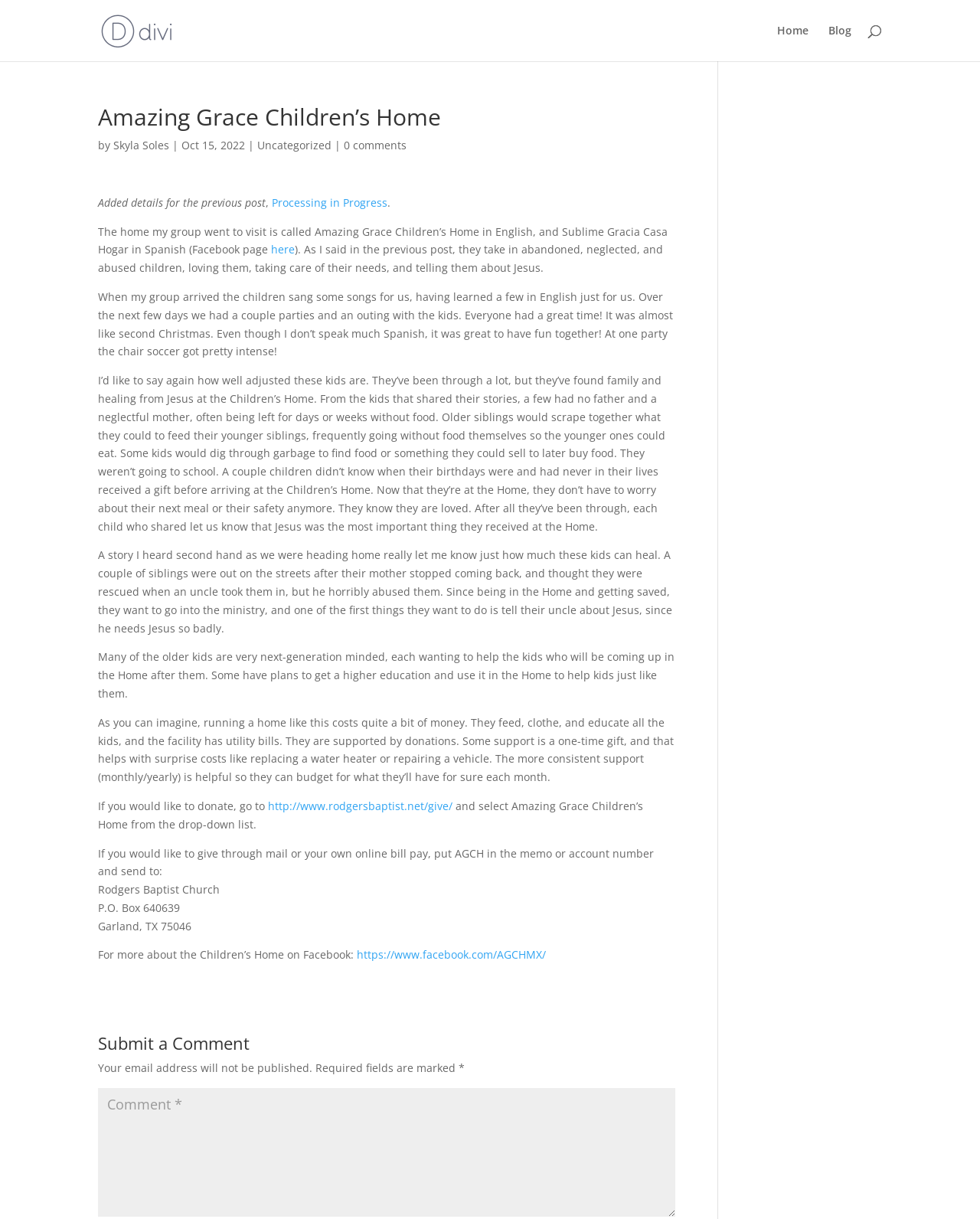Provide the bounding box coordinates, formatted as (top-left x, top-left y, bottom-right x, bottom-right y), with all values being floating point numbers between 0 and 1. Identify the bounding box of the UI element that matches the description: 0 comments

[0.351, 0.113, 0.415, 0.125]